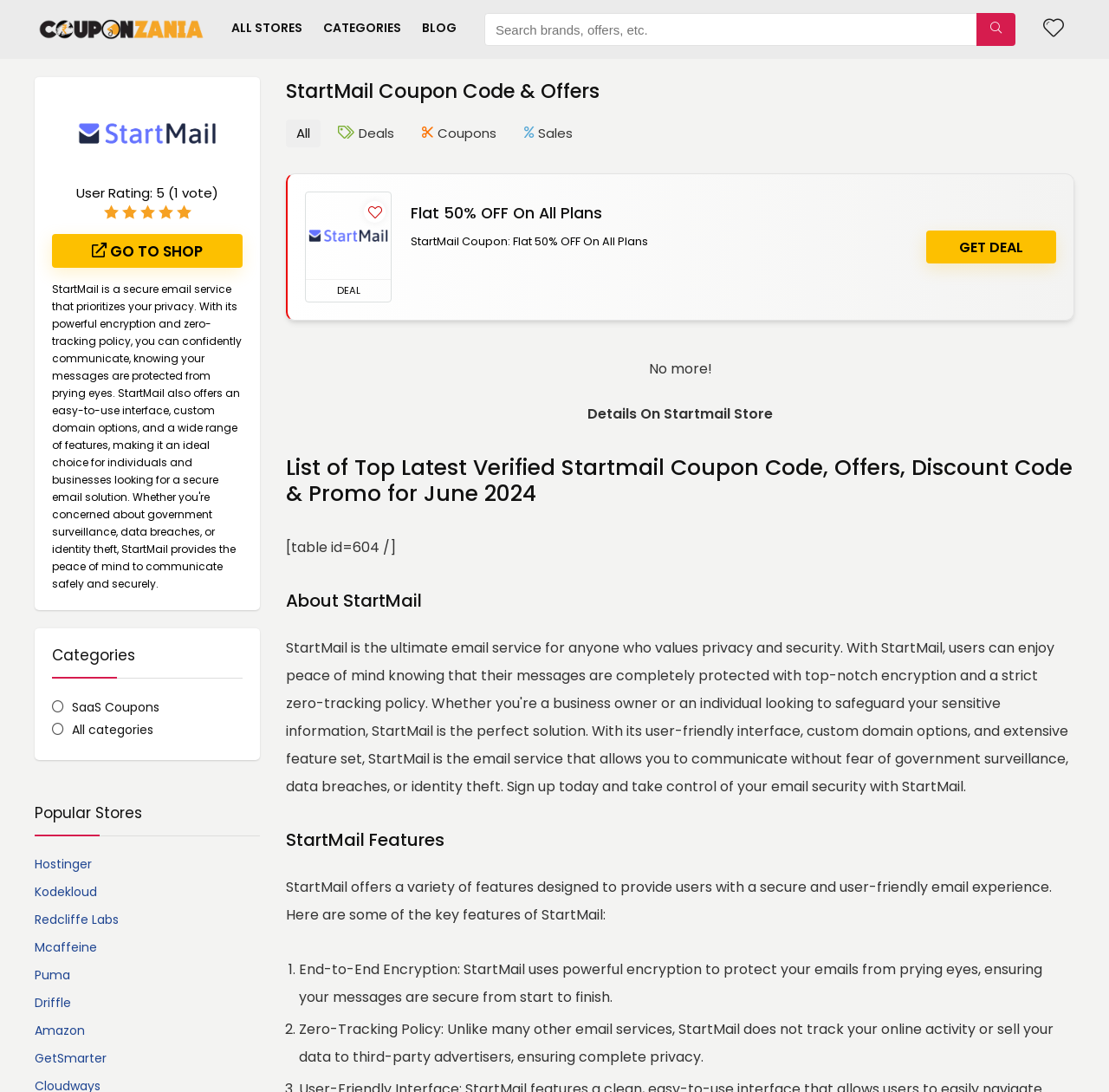Find the bounding box coordinates of the element's region that should be clicked in order to follow the given instruction: "Search for brands, offers, etc.". The coordinates should consist of four float numbers between 0 and 1, i.e., [left, top, right, bottom].

[0.437, 0.012, 0.916, 0.042]